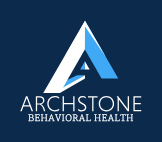Answer the following query with a single word or phrase:
What is the focus of Archstone Behavioral Health?

mental health and addiction treatment services